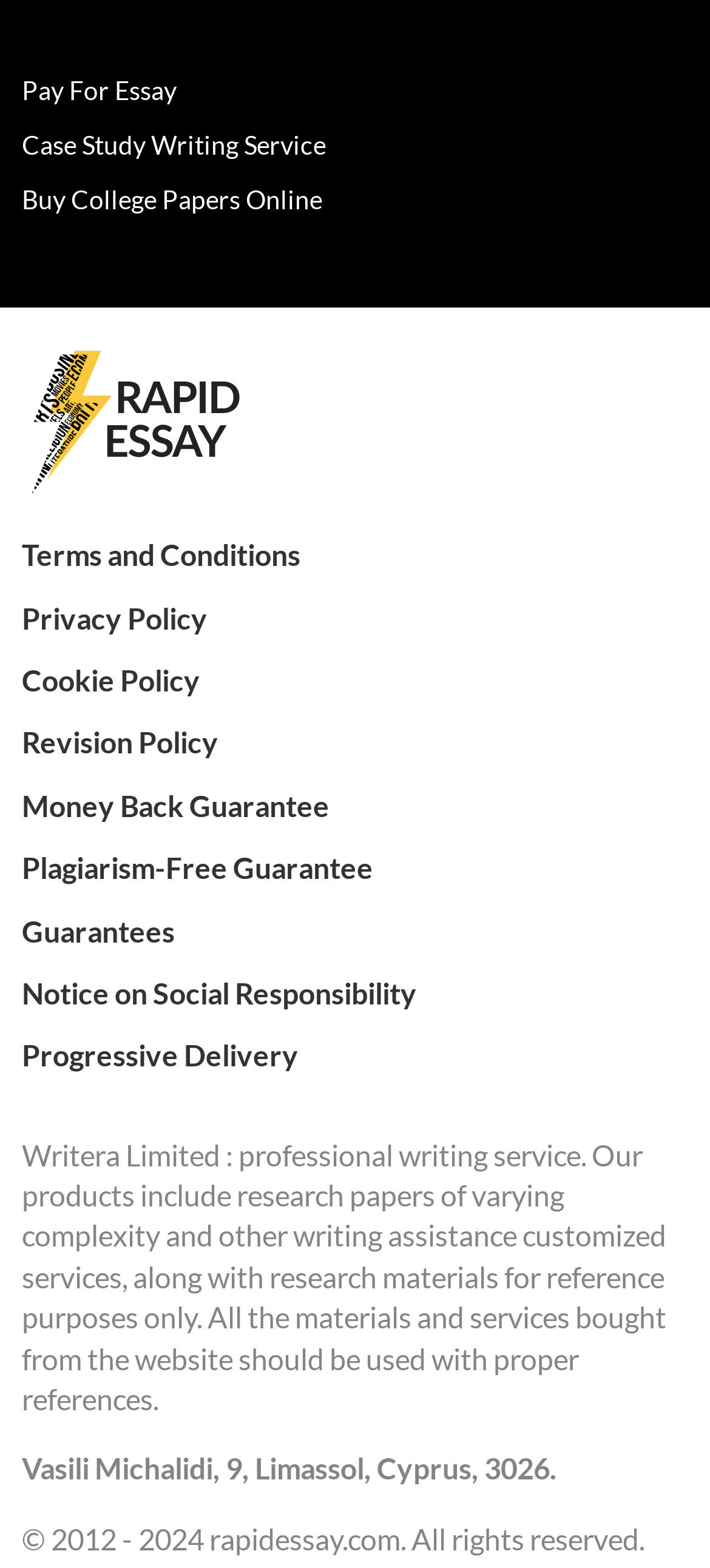Locate the bounding box coordinates of the area you need to click to fulfill this instruction: 'Read Terms and Conditions'. The coordinates must be in the form of four float numbers ranging from 0 to 1: [left, top, right, bottom].

[0.031, 0.341, 0.969, 0.381]